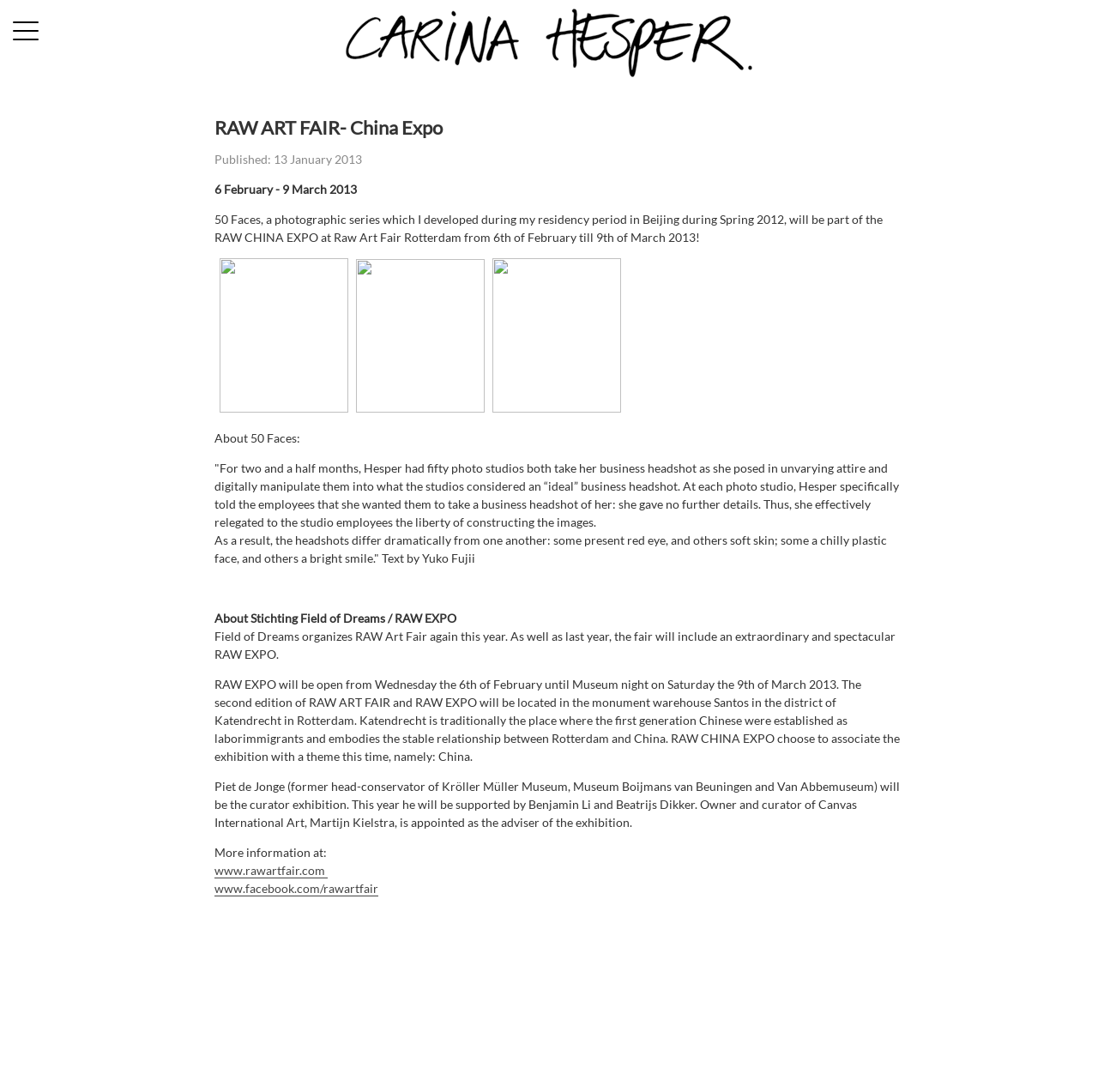Determine the bounding box for the UI element as described: "Subject". The coordinates should be represented as four float numbers between 0 and 1, formatted as [left, top, right, bottom].

None